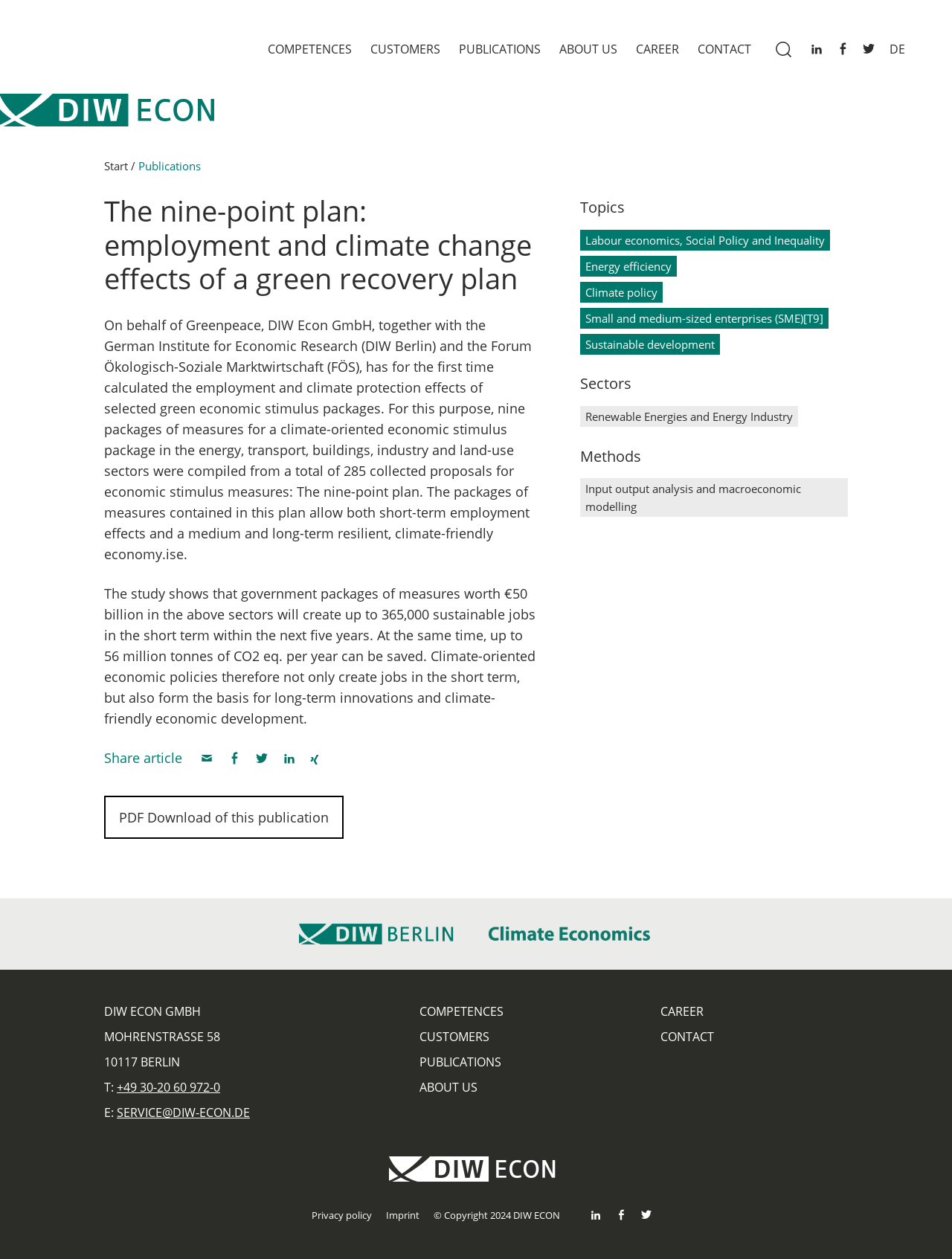How many social media links are there?
Please answer the question with a detailed and comprehensive explanation.

I counted the number of social media links at the bottom of the webpage, which are represented by icons. There are five social media links.